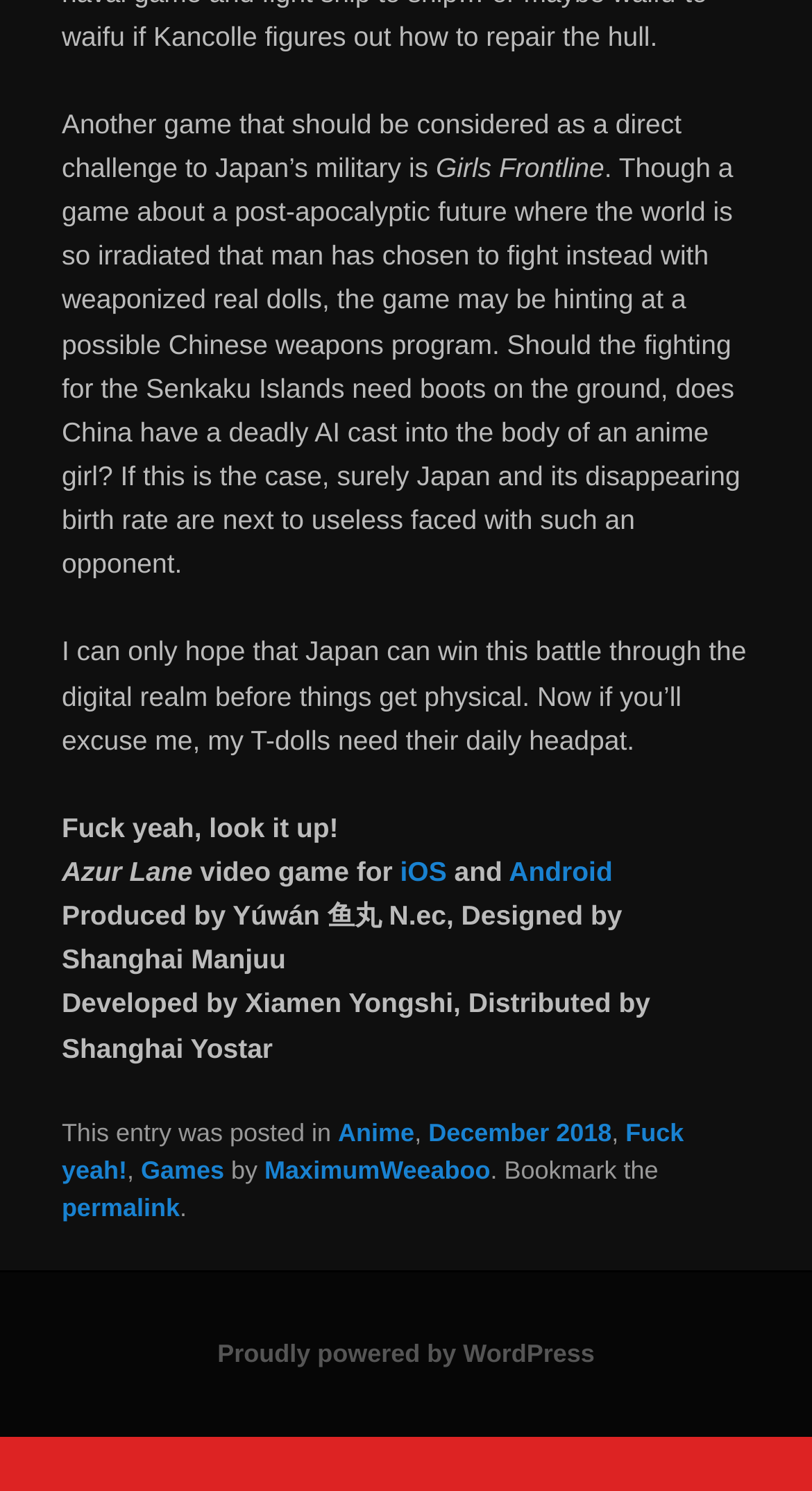Identify the bounding box coordinates necessary to click and complete the given instruction: "Click the link to permalink".

[0.076, 0.8, 0.221, 0.82]